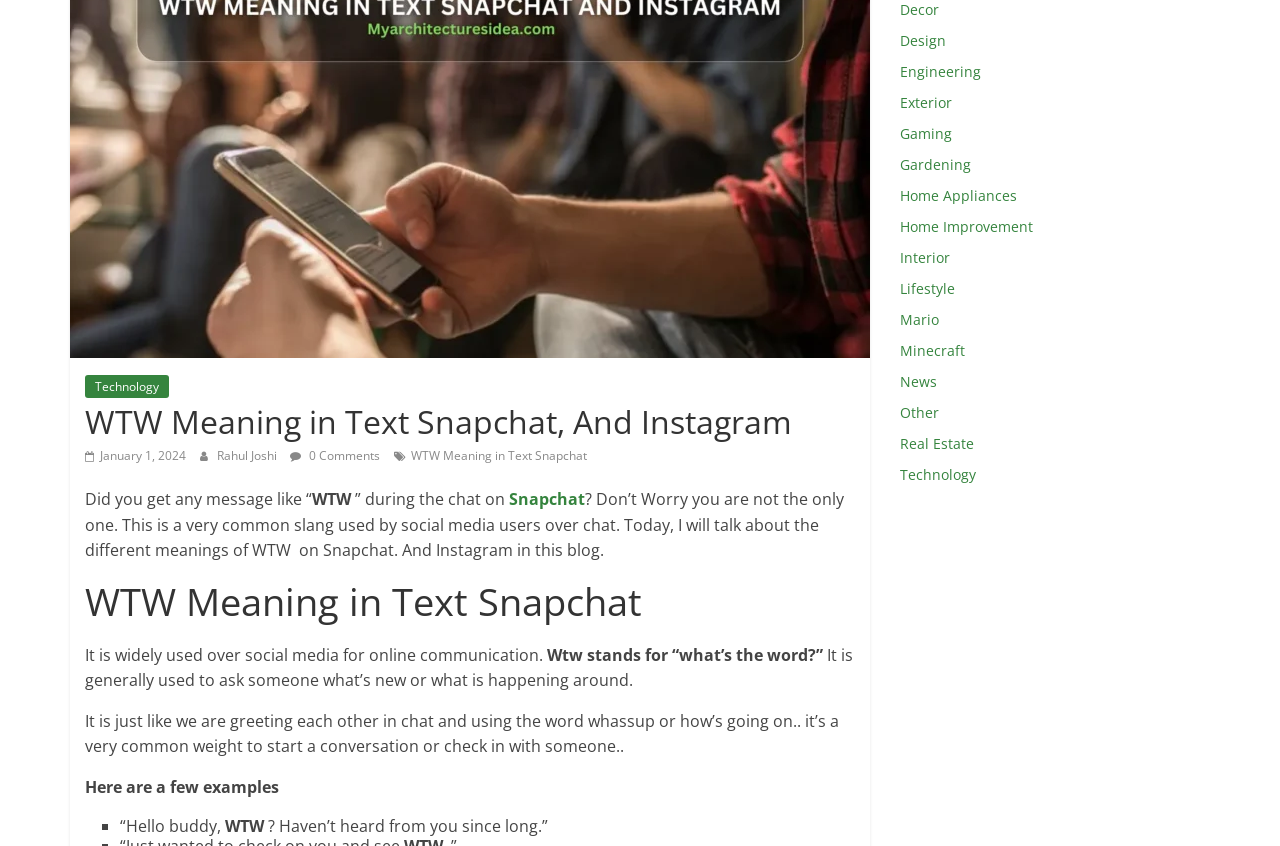Locate and provide the bounding box coordinates for the HTML element that matches this description: "News".

[0.703, 0.44, 0.732, 0.462]